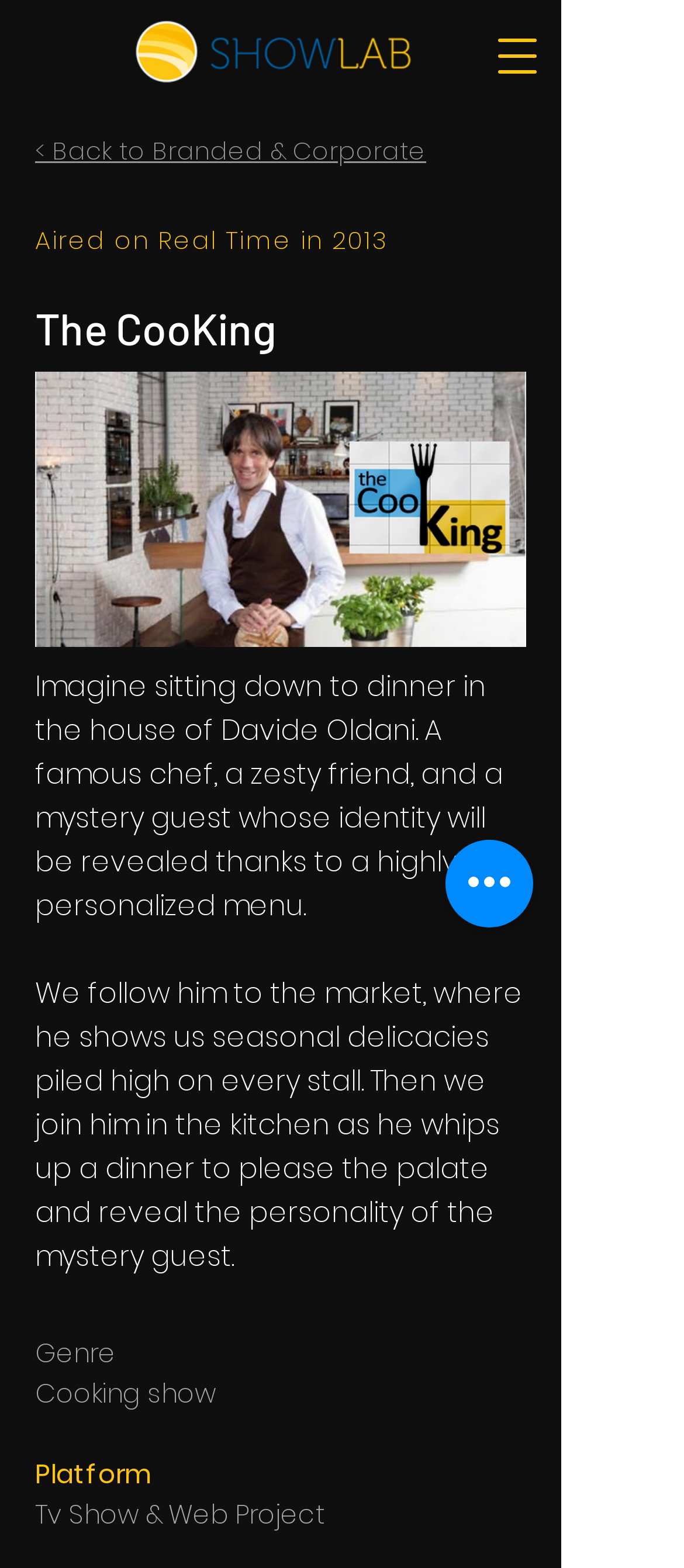Provide the bounding box coordinates of the HTML element this sentence describes: "aria-label="Quick actions"".

[0.651, 0.536, 0.779, 0.592]